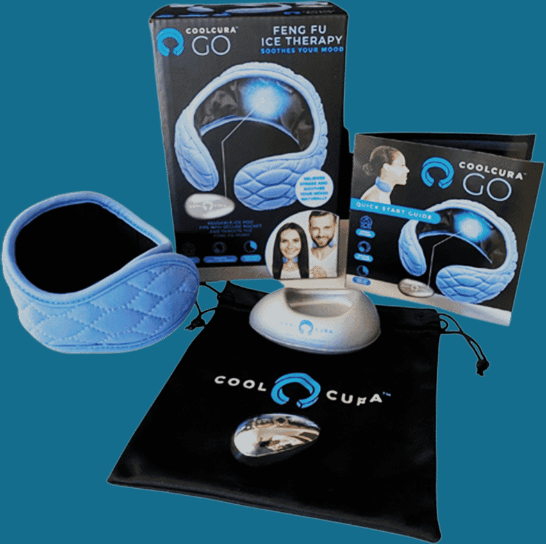What material is the Icepod made of?
Examine the image and provide an in-depth answer to the question.

According to the caption, the kit includes a stainless steel Icepod, which is used for Feng Fu ice therapy.